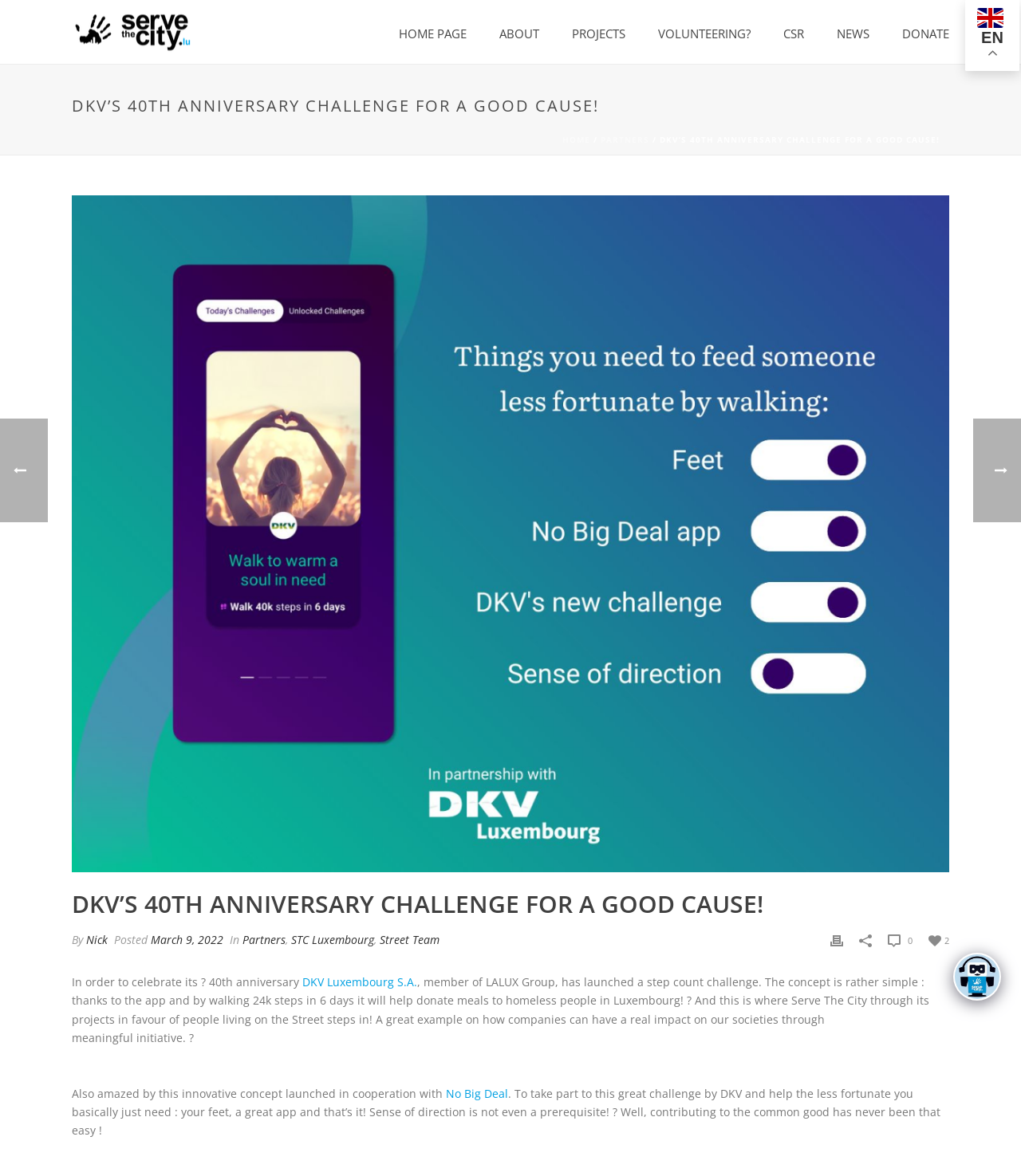Please determine the bounding box coordinates of the area that needs to be clicked to complete this task: 'Click HOME PAGE'. The coordinates must be four float numbers between 0 and 1, formatted as [left, top, right, bottom].

[0.375, 0.0, 0.473, 0.054]